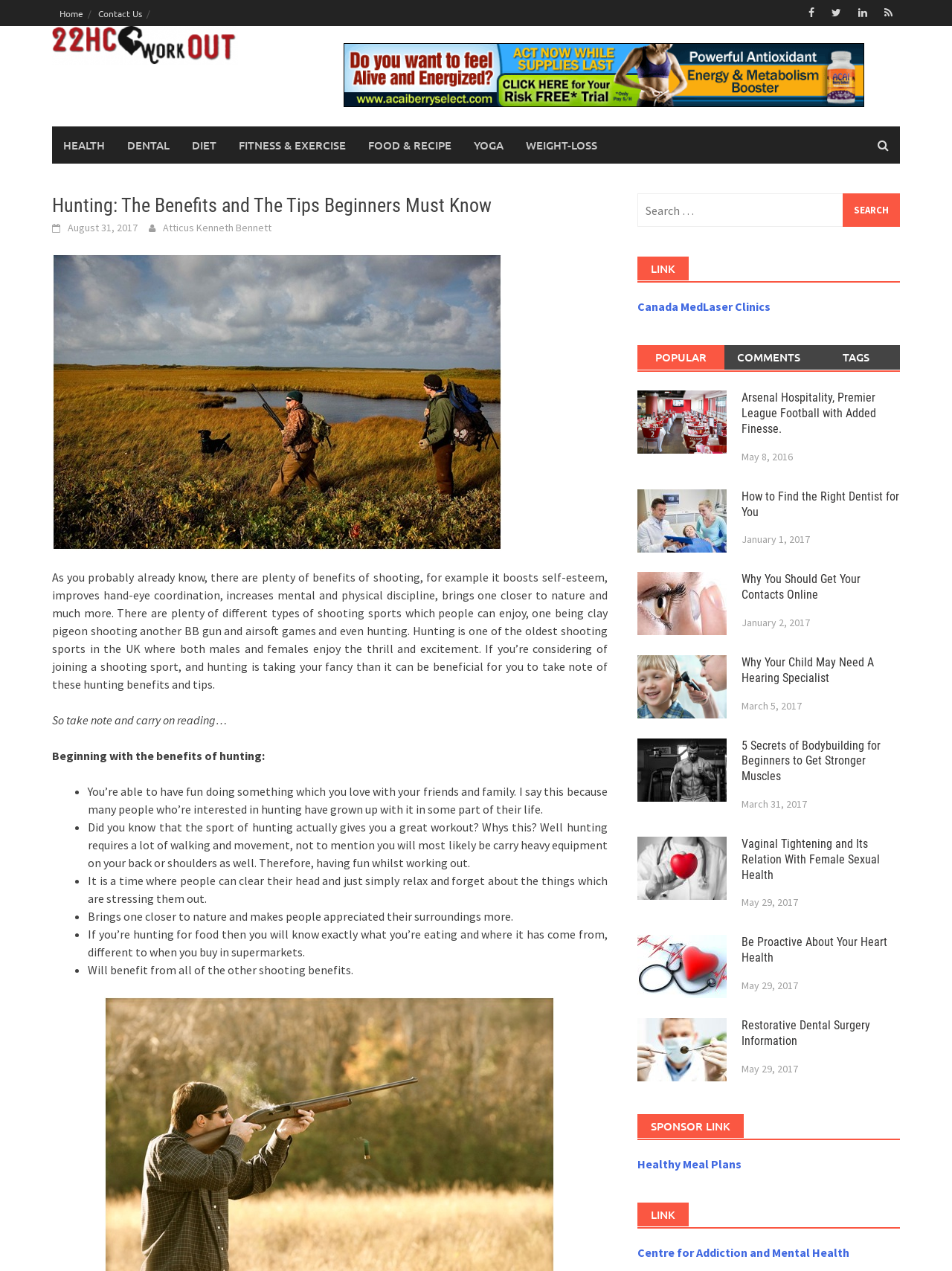What is the main topic of this webpage?
Give a detailed and exhaustive answer to the question.

Based on the webpage content, the main topic is about the benefits and tips of hunting, which is a type of shooting sport.